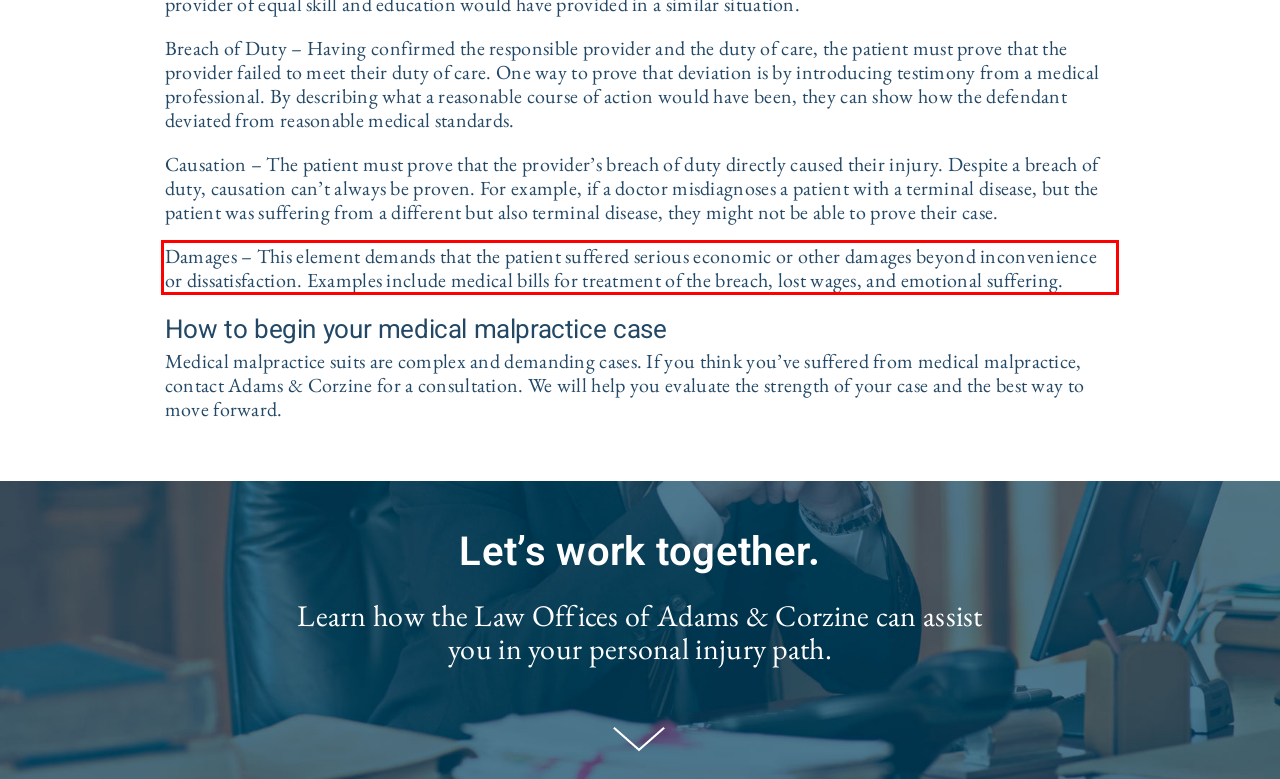Analyze the screenshot of the webpage and extract the text from the UI element that is inside the red bounding box.

Damages – This element demands that the patient suffered serious economic or other damages beyond inconvenience or dissatisfaction. Examples include medical bills for treatment of the breach, lost wages, and emotional suffering.